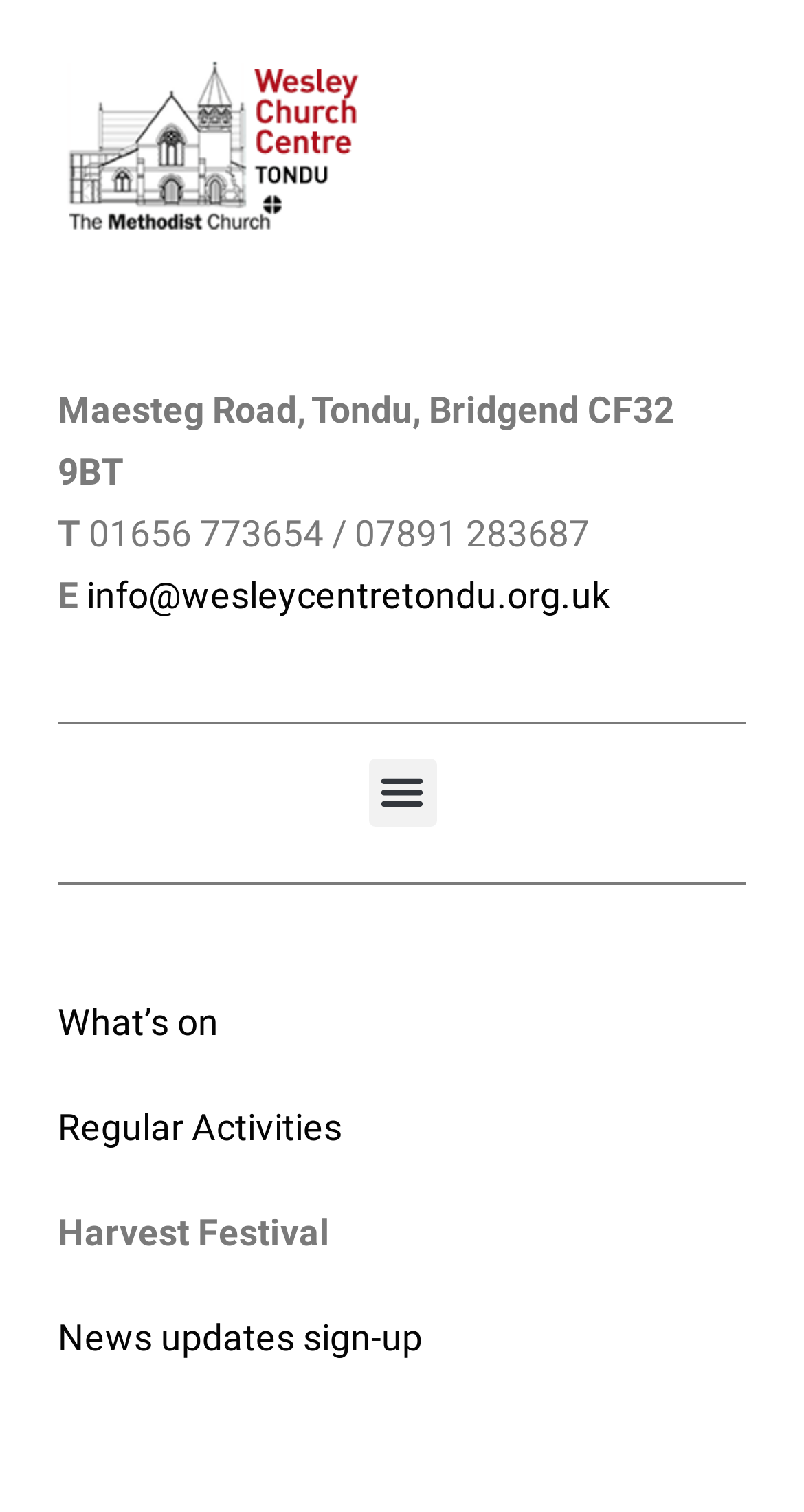Based on the image, provide a detailed and complete answer to the question: 
What is the email address of the Wesley Centre?

I found the email address by looking at the link element that contains the email address information, which is 'info@wesleycentretondu.org.uk'.